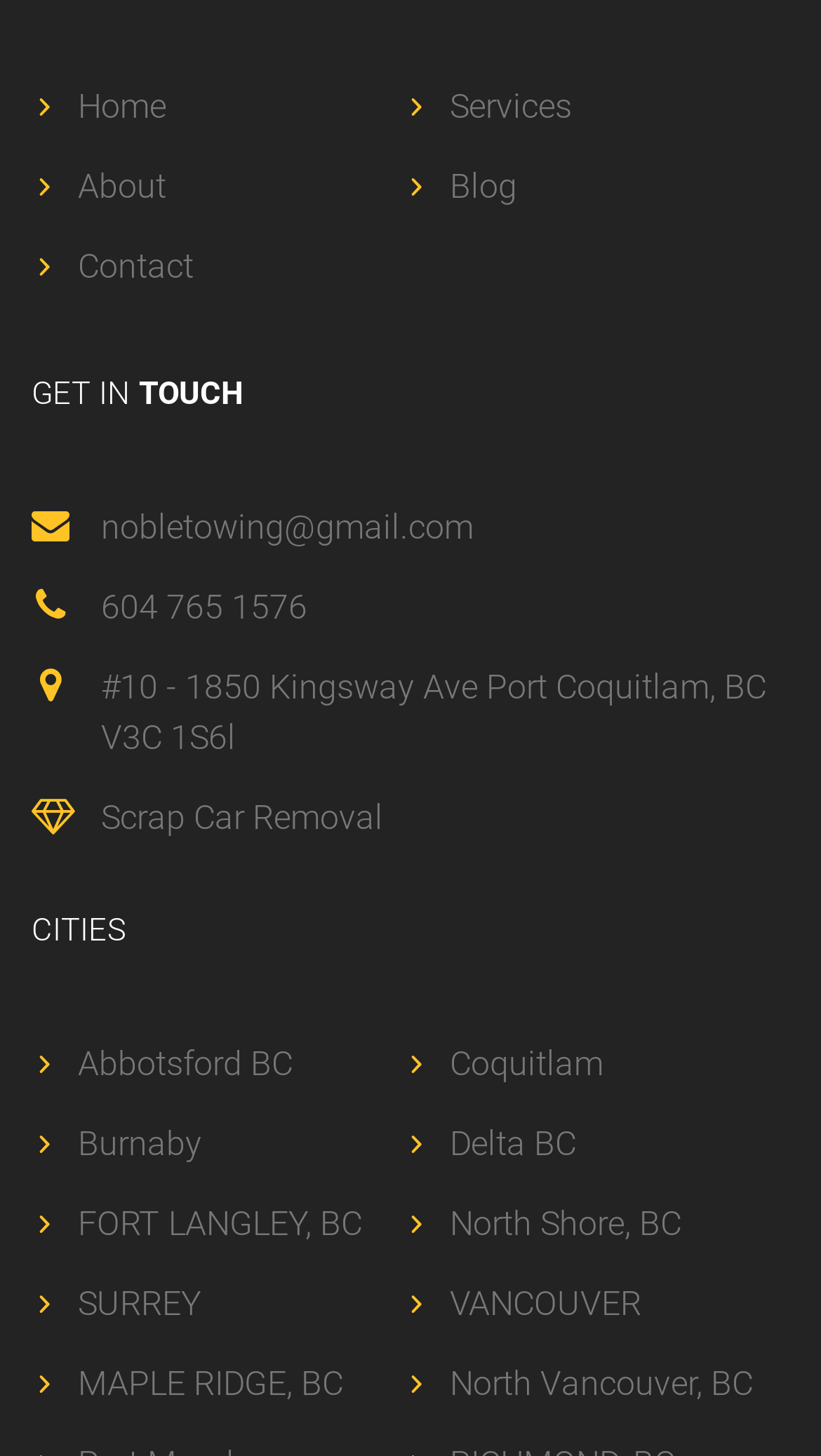Provide the bounding box coordinates for the area that should be clicked to complete the instruction: "Explore Scrap Car Removal".

[0.123, 0.547, 0.467, 0.575]